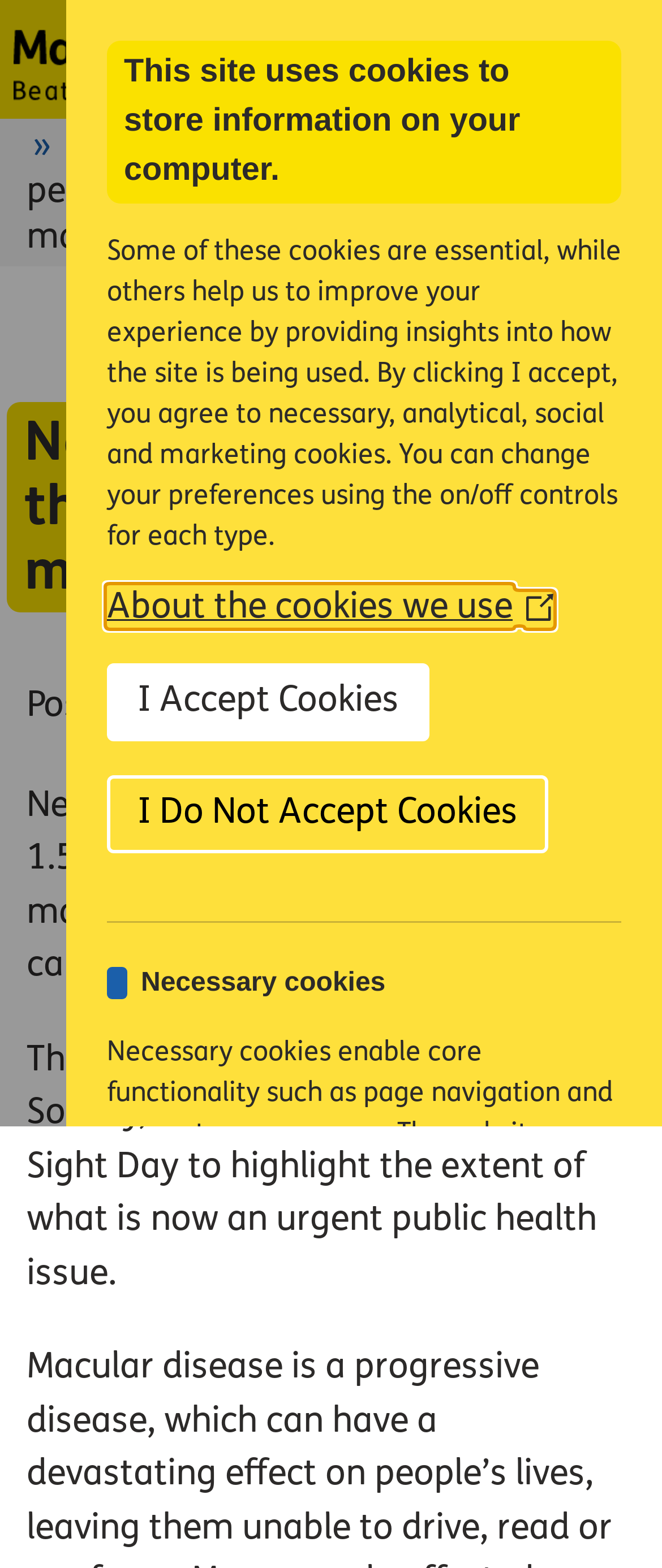Please provide a detailed answer to the question below based on the screenshot: 
What is the purpose of the 'Donate' button?

The 'Donate' button is likely placed on the webpage to allow users to contribute financially to the Macular Society, which is an organization related to macular disease. This is inferred from the context of the webpage, which discusses the impact of macular disease and the society's efforts to address it.